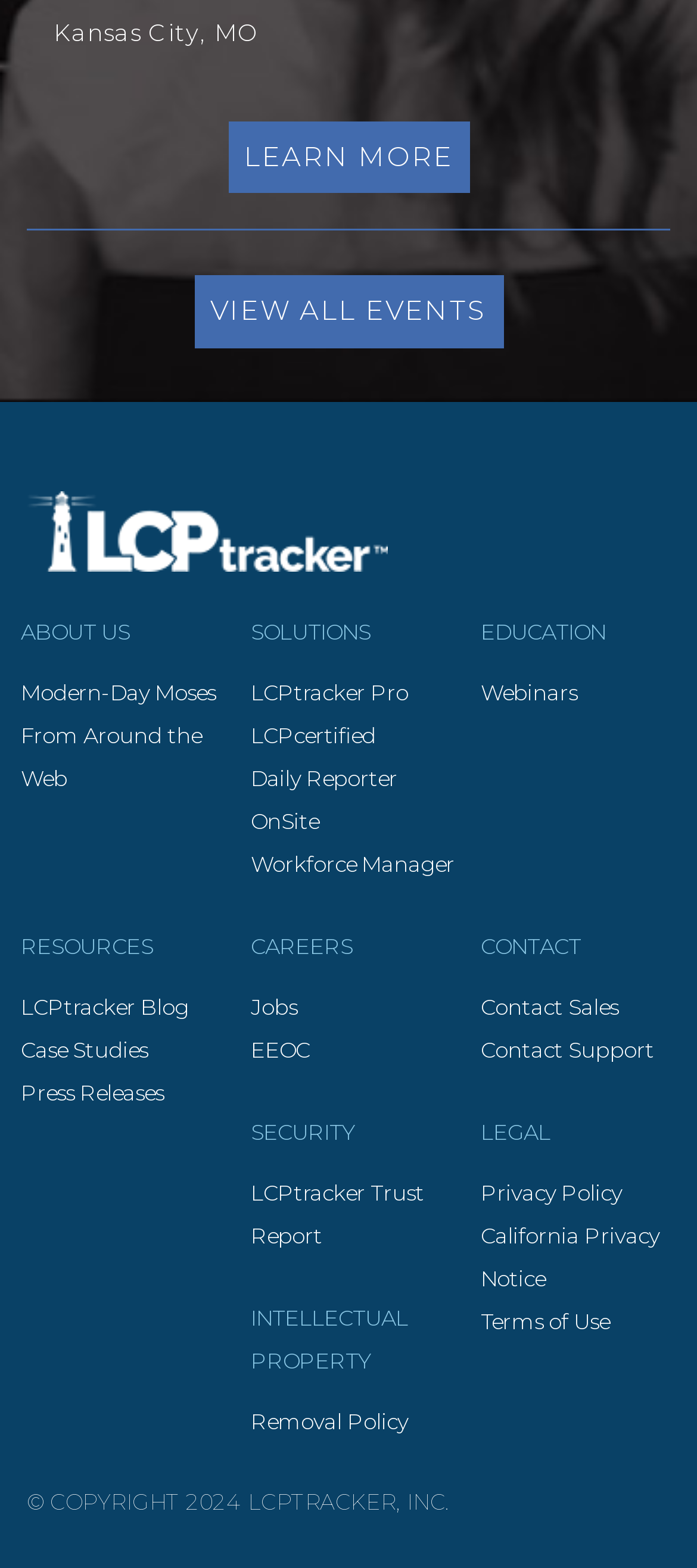Please mark the bounding box coordinates of the area that should be clicked to carry out the instruction: "Contact sales".

[0.69, 0.633, 0.887, 0.662]